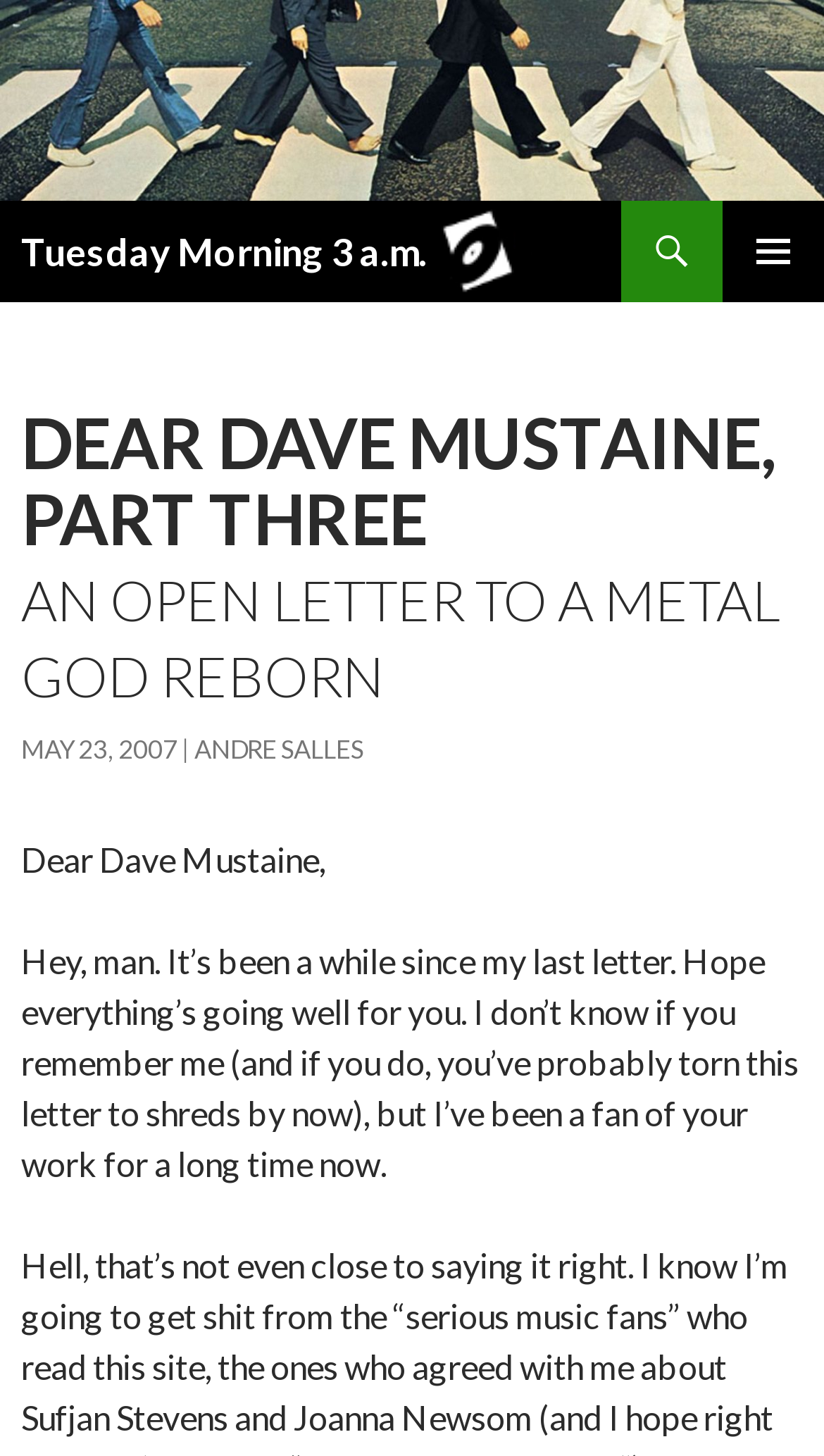Please determine the bounding box coordinates for the UI element described here. Use the format (top-left x, top-left y, bottom-right x, bottom-right y) with values bounded between 0 and 1: Tuesday Morning 3 a.m.

[0.026, 0.137, 0.646, 0.208]